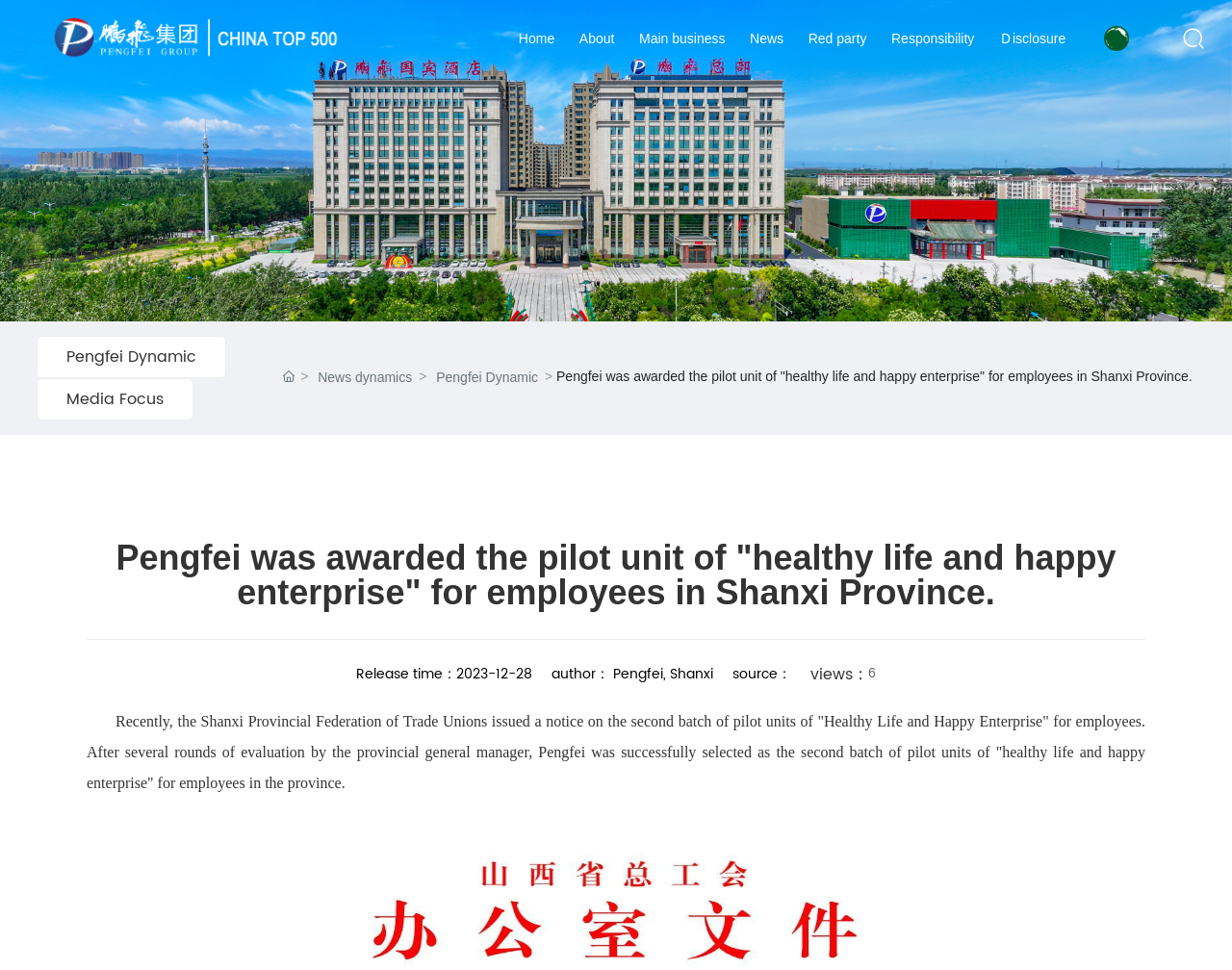What is the date of the news article?
Refer to the image and provide a one-word or short phrase answer.

2023-12-28